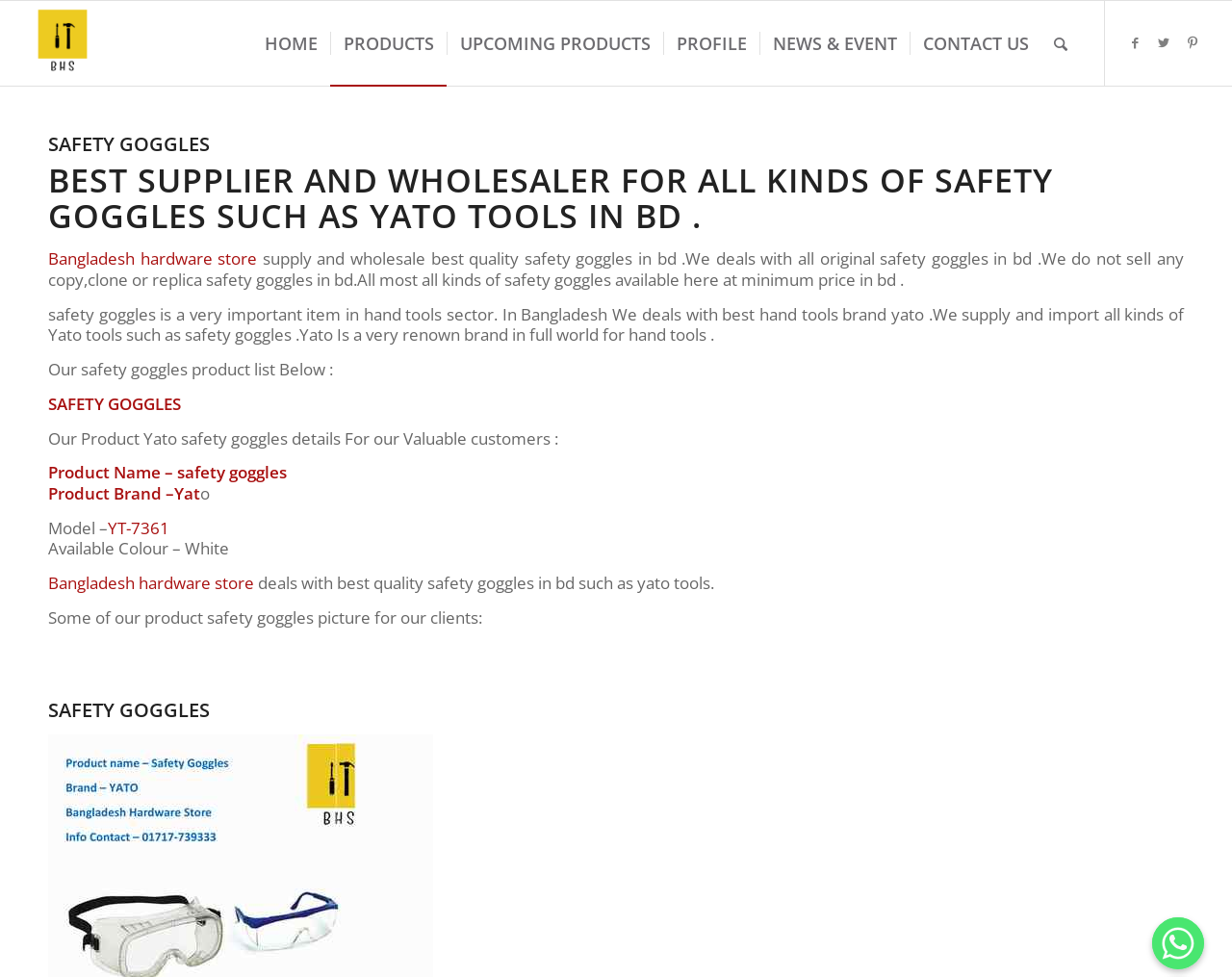What type of products does the store deal with?
Refer to the image and offer an in-depth and detailed answer to the question.

The store deals with safety goggles and hand tools, as mentioned in the heading 'SAFETY GOGGLES' and the text 'We deals with best hand tools brand yato'.